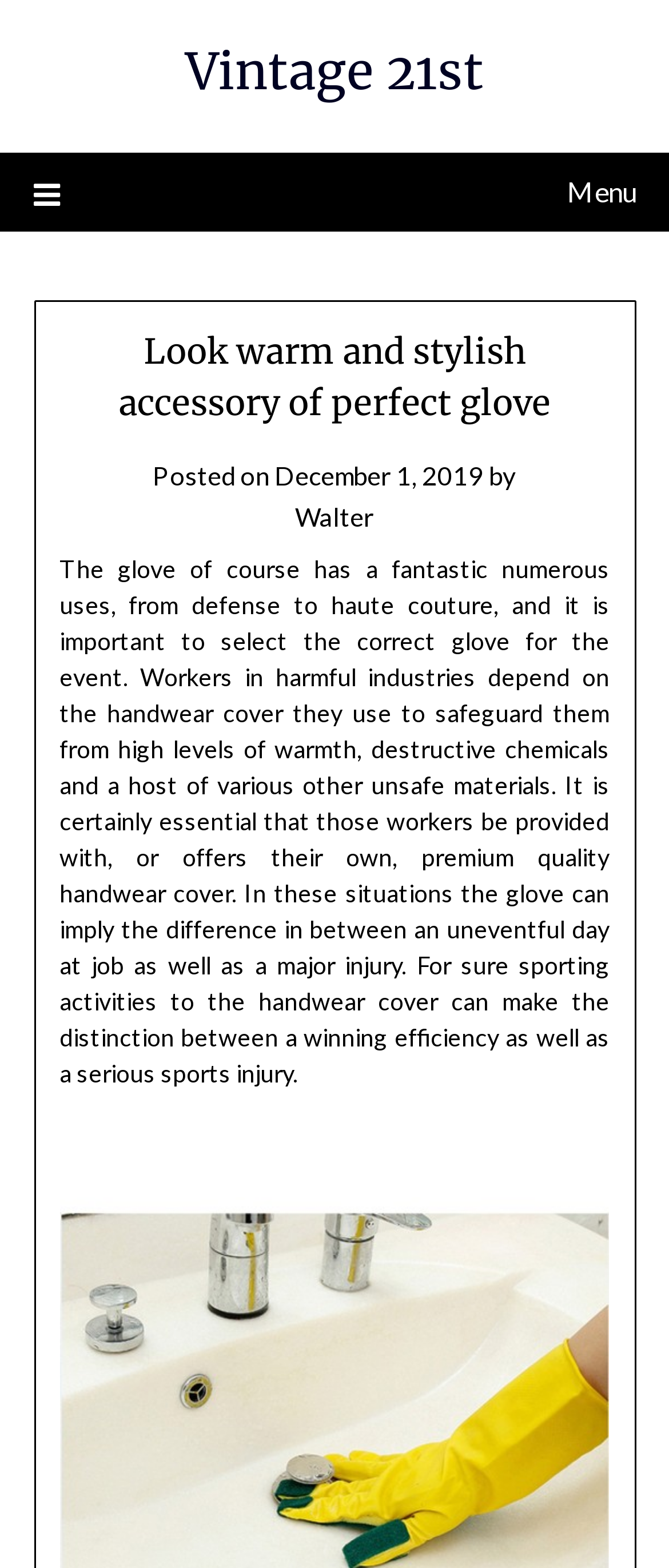What is the purpose of gloves for workers in harmful industries?
Examine the screenshot and reply with a single word or phrase.

To safeguard them from high levels of warmth, destructive chemicals and other unsafe materials